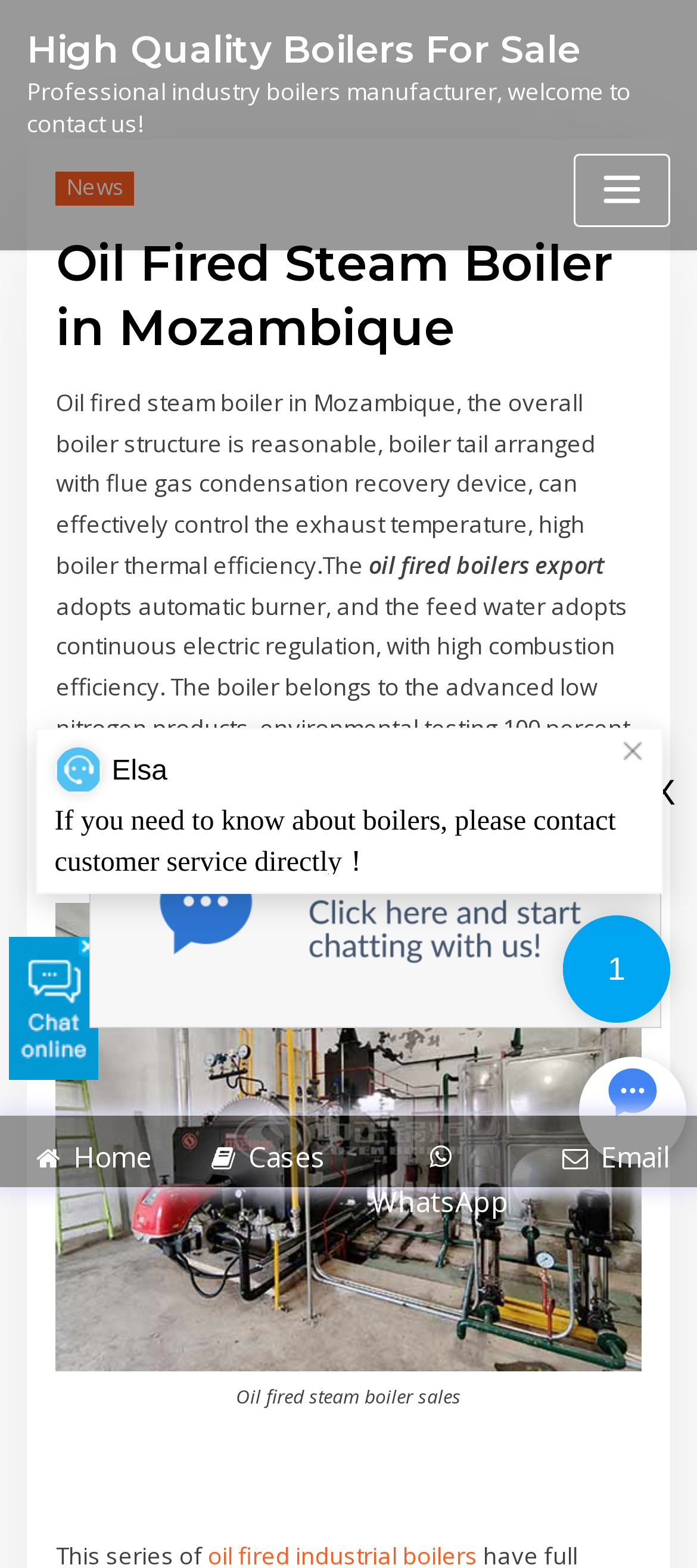What is the purpose of the flue gas condensation recovery device?
From the image, respond with a single word or phrase.

Control exhaust temperature